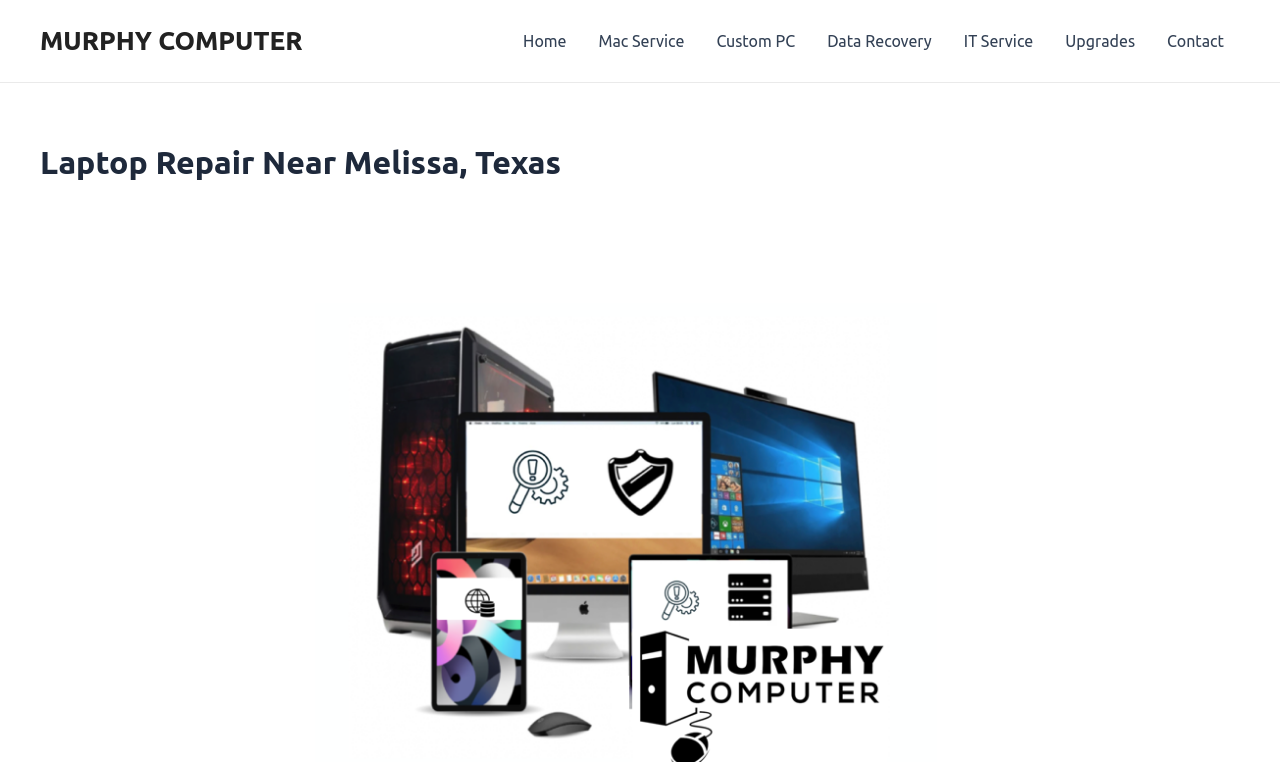Provide a brief response to the question below using one word or phrase:
Is there a 'Contact' page on the website?

Yes